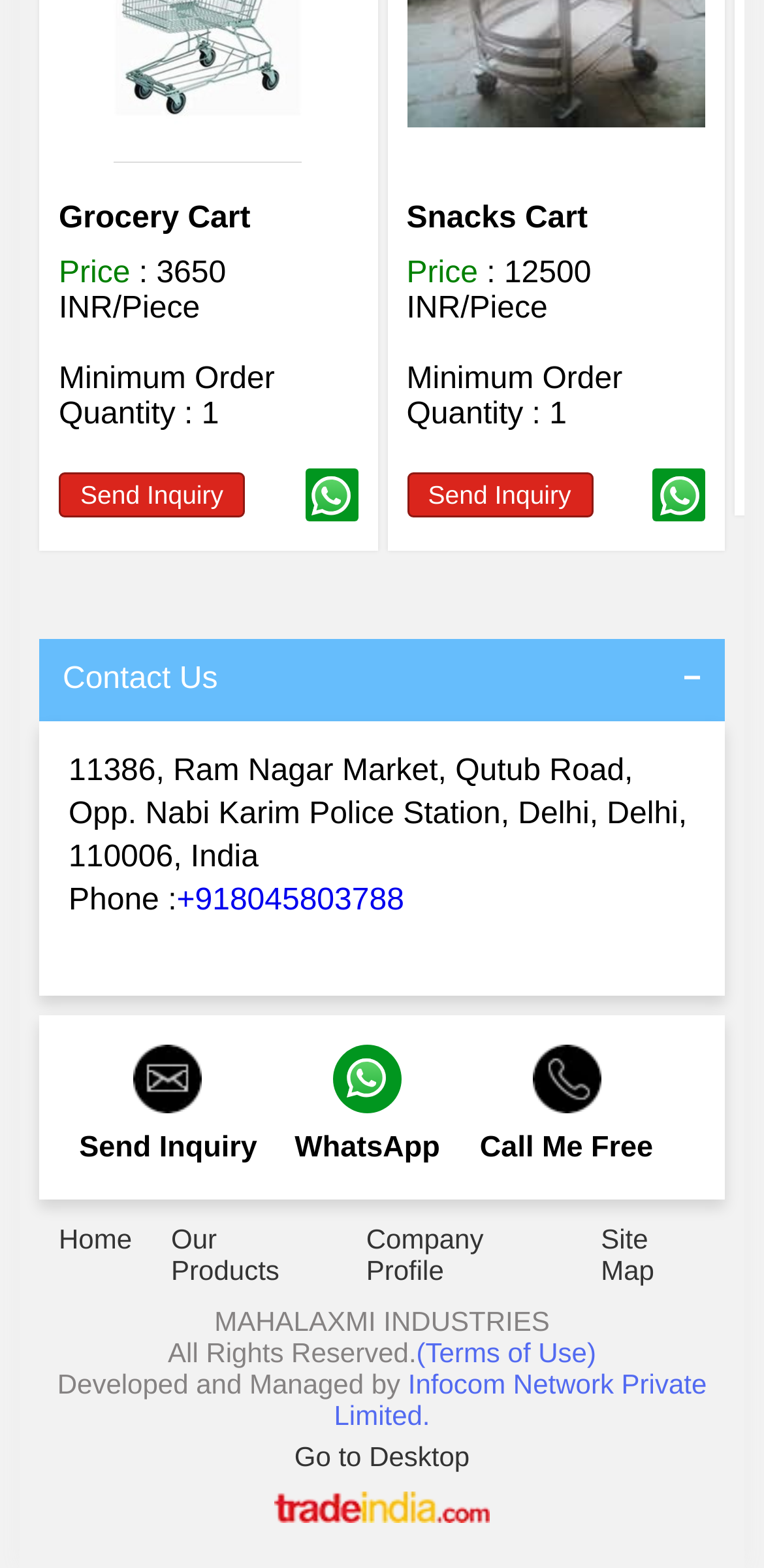Determine the coordinates of the bounding box that should be clicked to complete the instruction: "Go to the home page". The coordinates should be represented by four float numbers between 0 and 1: [left, top, right, bottom].

[0.077, 0.78, 0.173, 0.8]